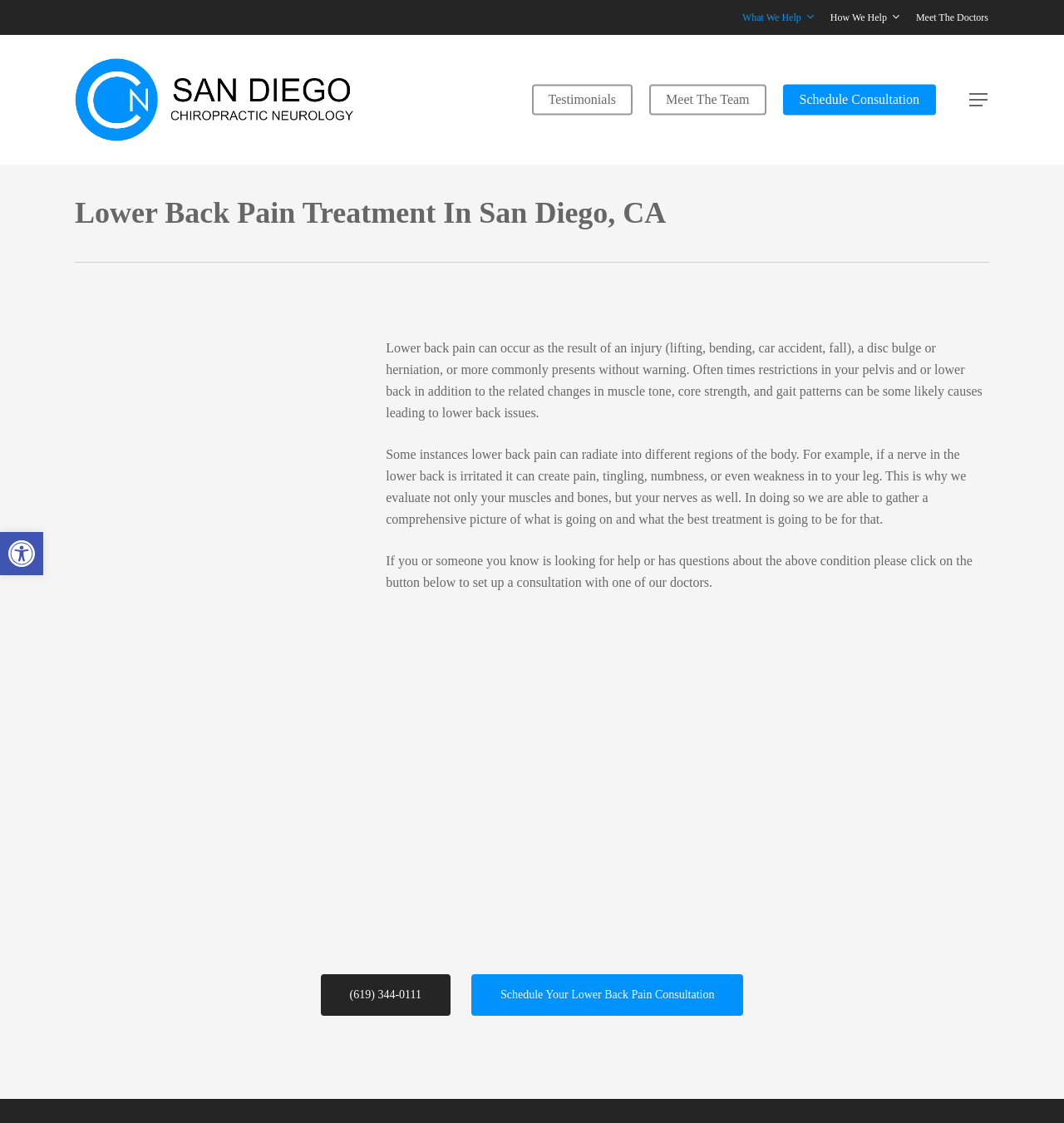What can be evaluated by the doctors according to the webpage?
Examine the image and provide an in-depth answer to the question.

I found the answer by reading the StaticText that says 'In doing so we are able to gather a comprehensive picture of what is going on and what the best treatment is going to be for that.' which mentions evaluating muscles, bones, and nerves.